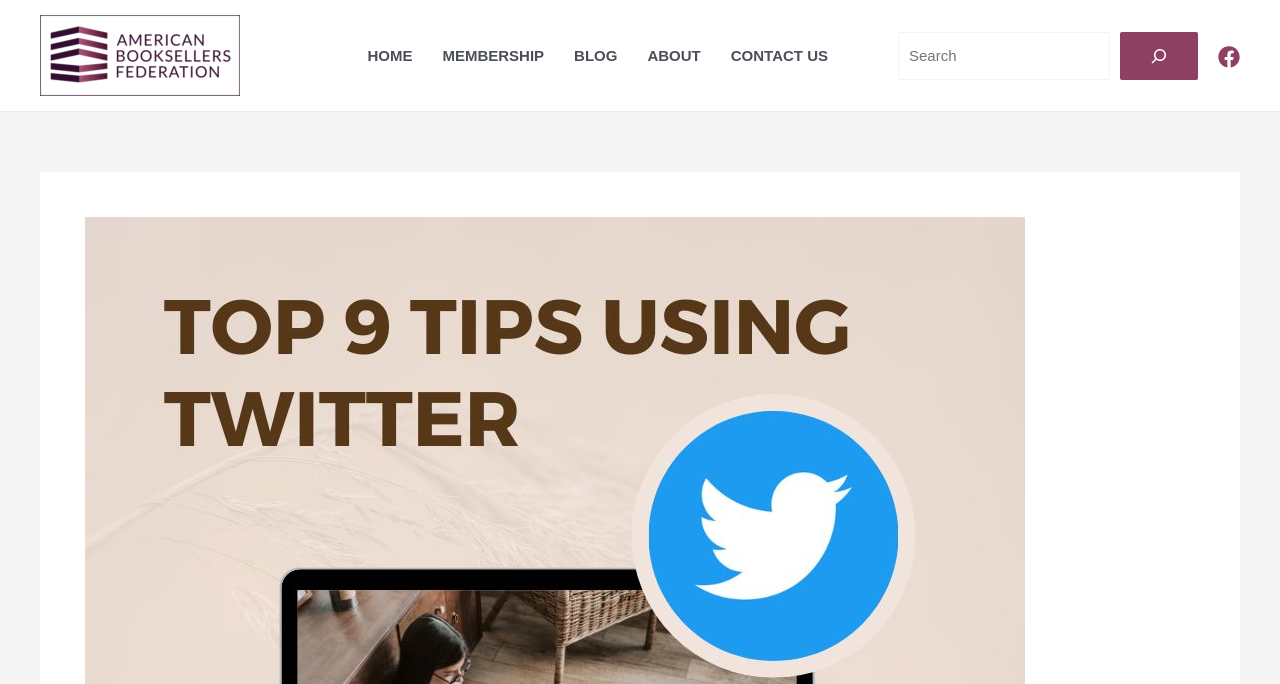Identify and provide the text of the main header on the webpage.

Top 9 Tips Using Twitter